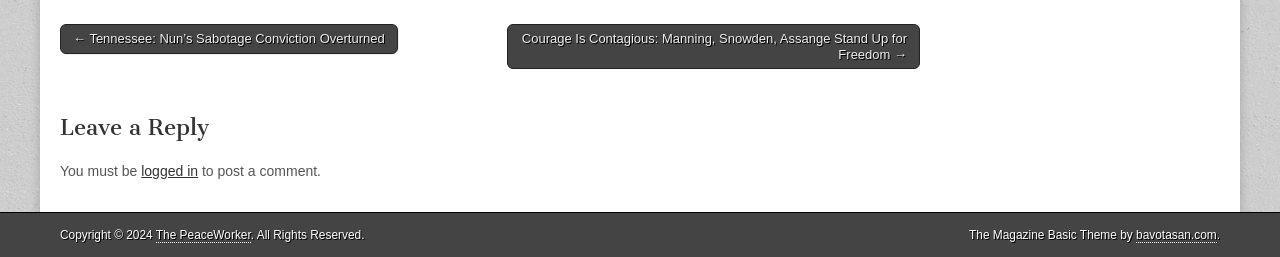Respond with a single word or phrase:
What is required to post a comment?

To be logged in